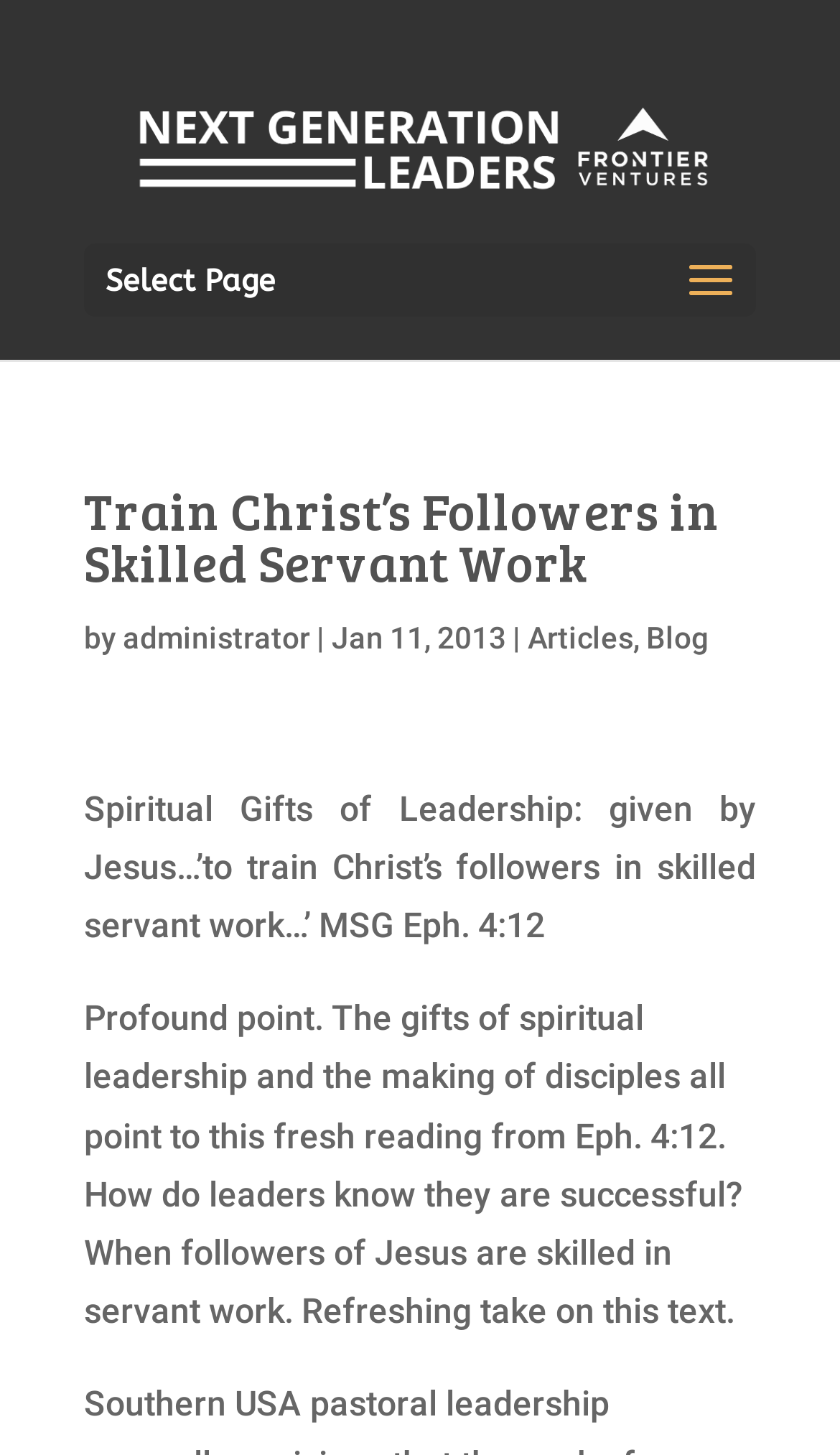Extract the text of the main heading from the webpage.

Train Christ’s Followers in Skilled Servant Work